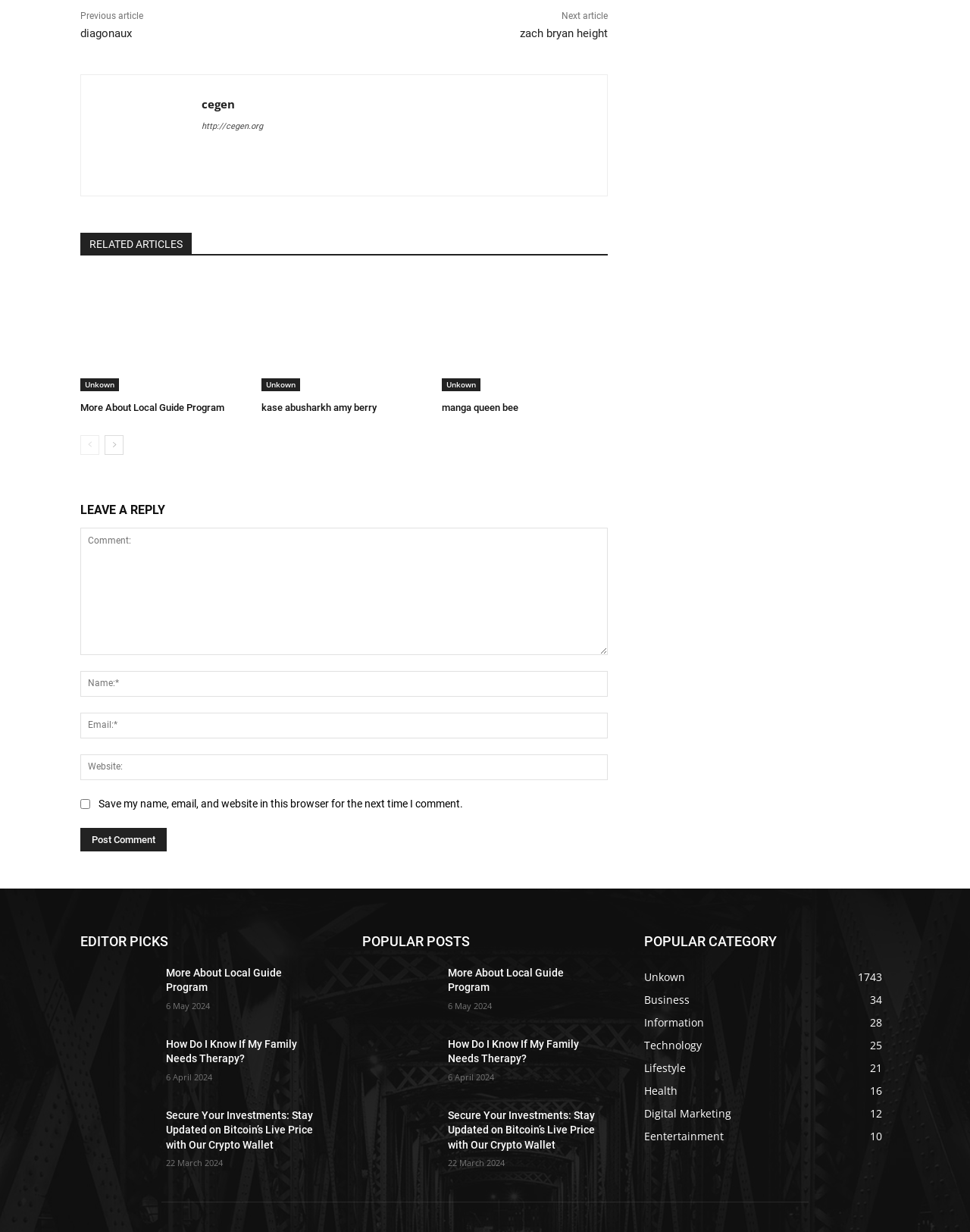Pinpoint the bounding box coordinates of the element that must be clicked to accomplish the following instruction: "Enter a comment in the 'Comment:' textbox". The coordinates should be in the format of four float numbers between 0 and 1, i.e., [left, top, right, bottom].

[0.083, 0.428, 0.627, 0.531]